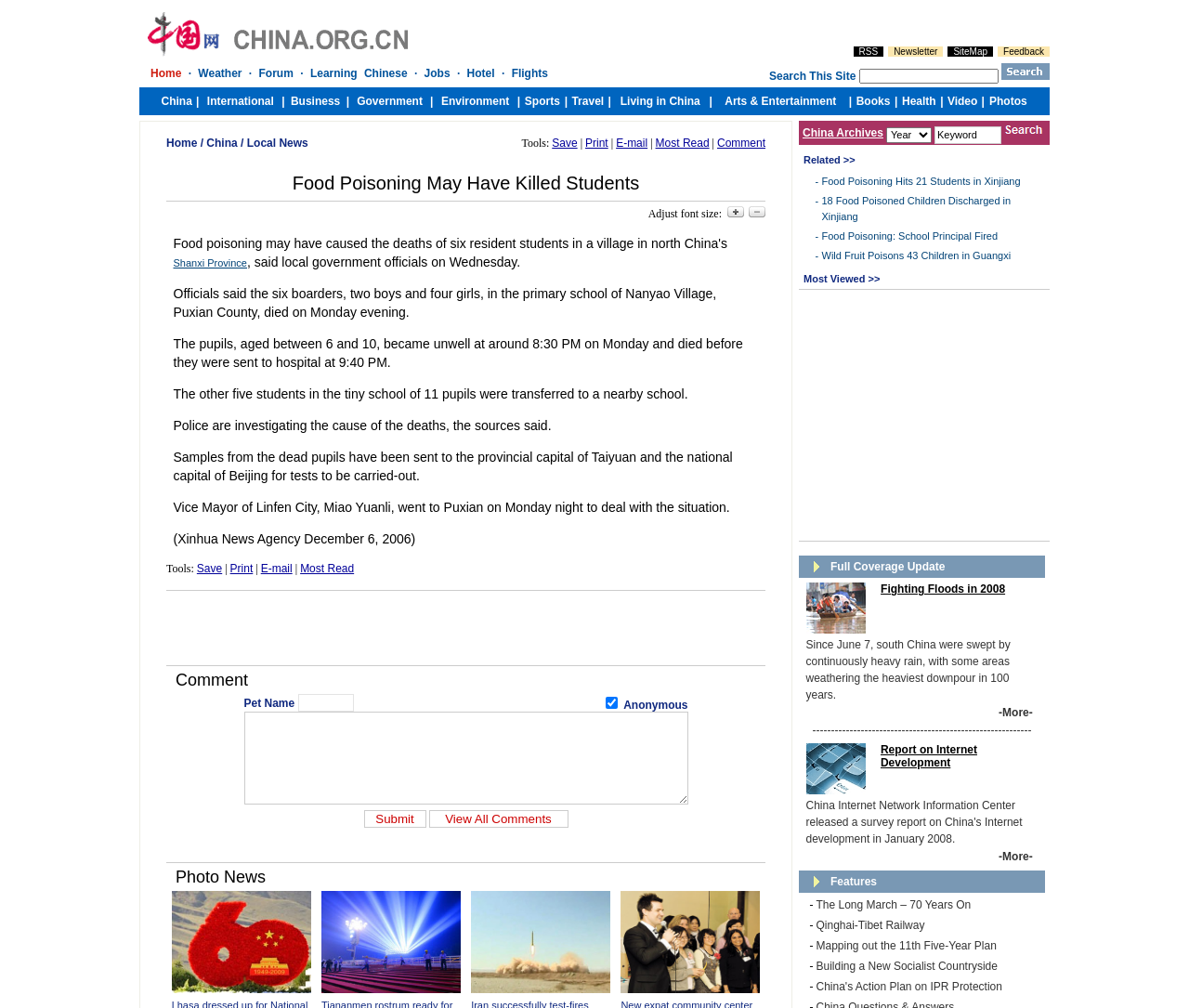Explain in detail what you observe on this webpage.

The webpage is about a news article titled "Food Poisoning May Have Killed Students" from china.org.cn. At the top, there is a navigation bar with links to "Home", "China", and "Local News". Below the navigation bar, there are two tables side by side, one with links to "Save", "Print", "E-mail", "Most Read", and "Comment", and the other with a title "Food Poisoning May Have Killed Students" and a brief description of the article.

The main content of the article is located in the middle of the page, which describes the incident of food poisoning that caused the deaths of six students in a village in north China's Shanxi Province. The article provides details about the incident, including the time and location of the incident, the ages of the students, and the investigation into the cause of the deaths.

Below the main content, there are two tables, one with links to "Save", "Print", "E-mail", and "Most Read", and the other with an advertisement. Further down, there is a comment section where users can submit their comments, with options to enter a pet name, choose to remain anonymous, and submit their comments.

On the right side of the page, there is a table with links to "China Archives" and a search function with a dropdown menu to select a year and a keyword.